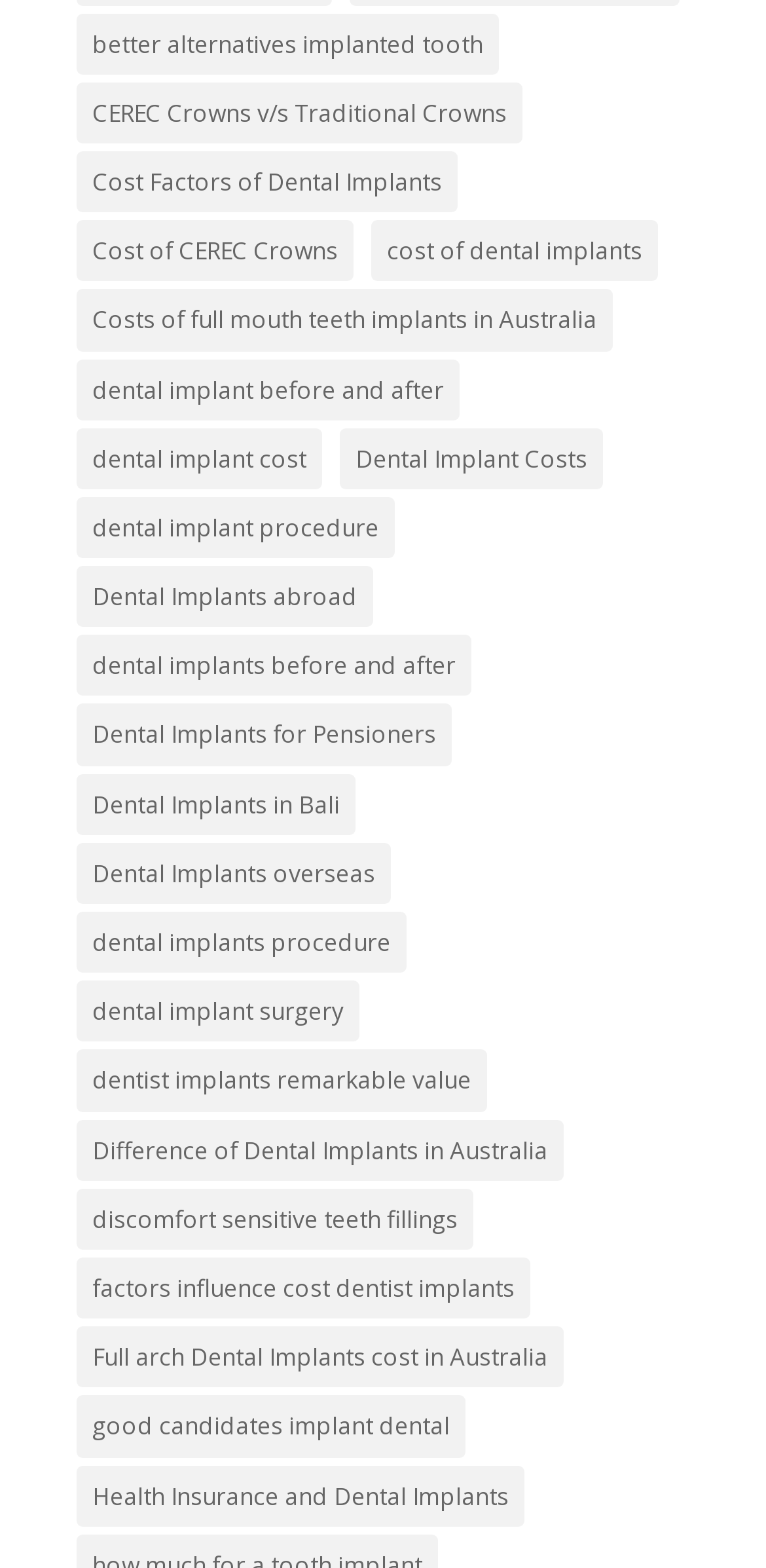Find the bounding box coordinates of the element to click in order to complete the given instruction: "discover the costs of full mouth teeth implants in Australia."

[0.1, 0.185, 0.8, 0.224]